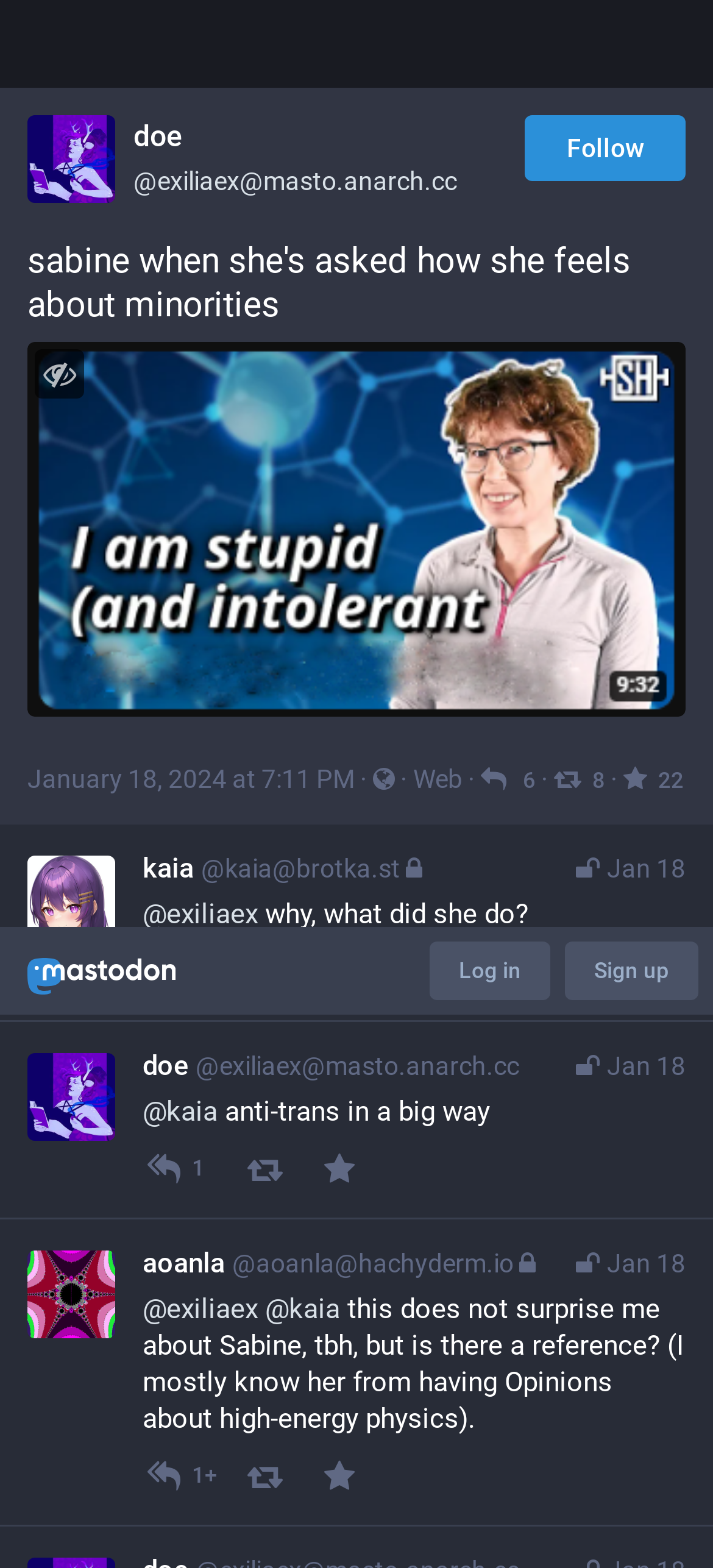Please answer the following query using a single word or phrase: 
How many links are there in the webpage?

23